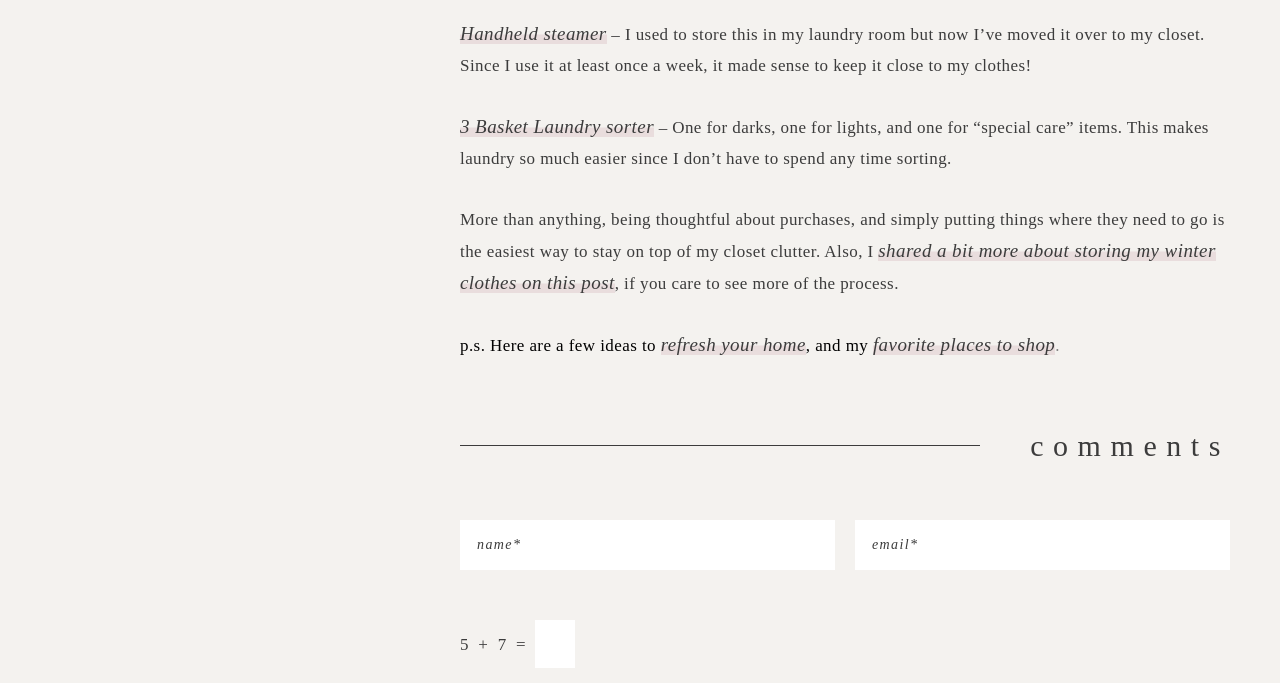Provide the bounding box coordinates for the area that should be clicked to complete the instruction: "Follow the link to explore 3 Basket Laundry sorter".

[0.359, 0.17, 0.511, 0.201]